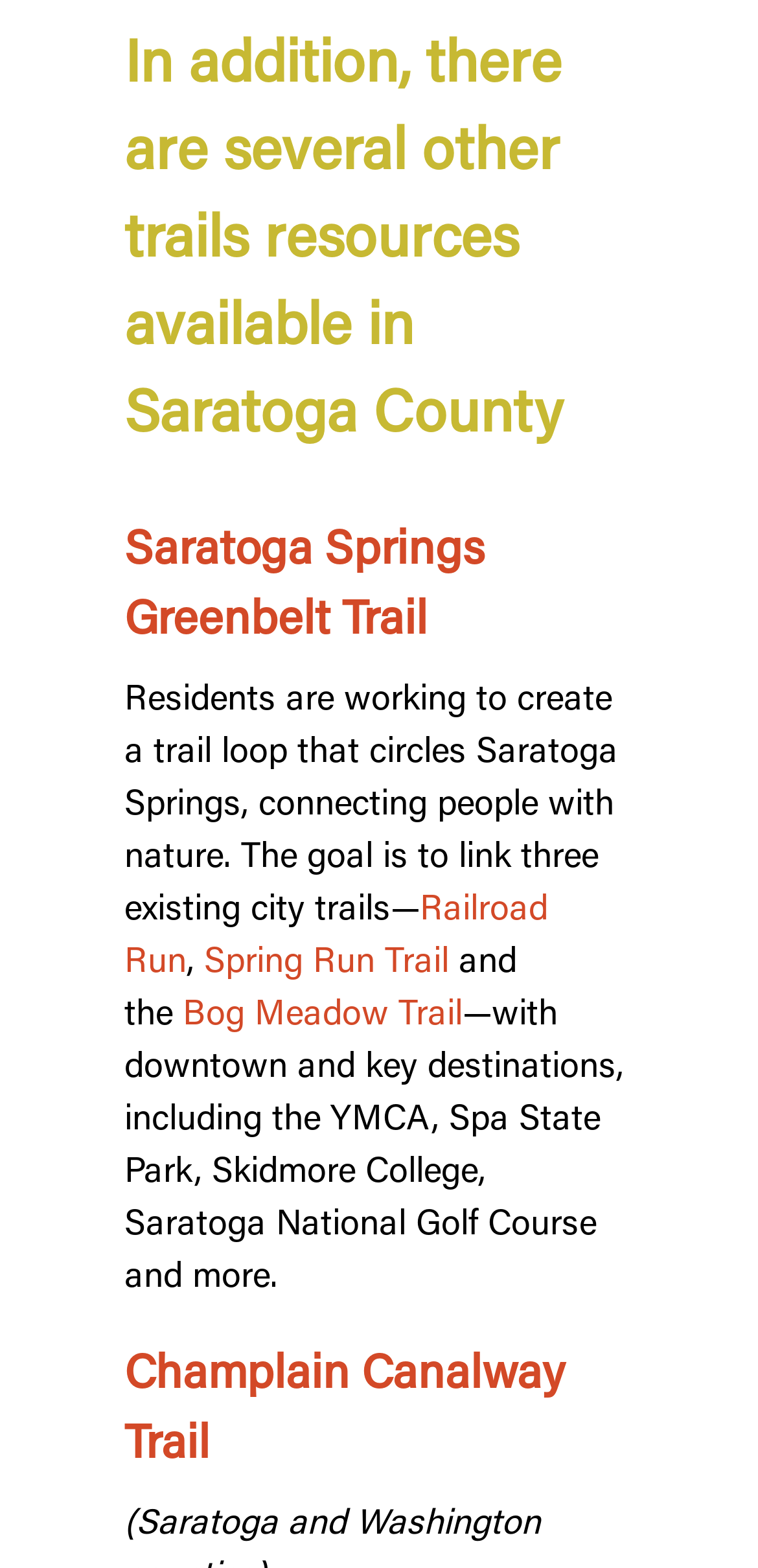Please respond to the question with a concise word or phrase:
What is the goal of the Saratoga Springs Greenbelt Trail?

Link three existing city trails